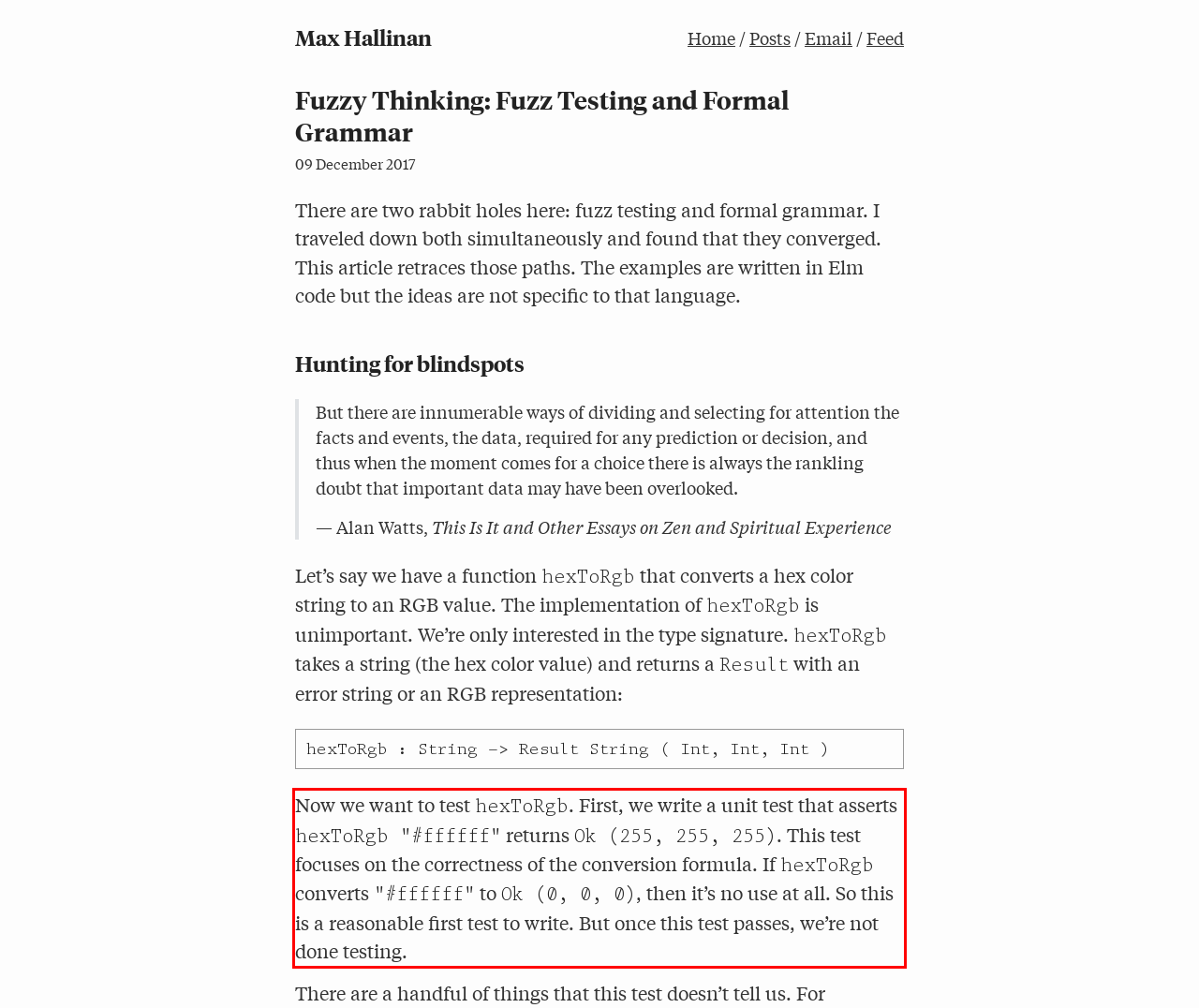View the screenshot of the webpage and identify the UI element surrounded by a red bounding box. Extract the text contained within this red bounding box.

Now we want to test hexToRgb. First, we write a unit test that asserts hexToRgb "#ffffff" returns Ok (255, 255, 255). This test focuses on the correctness of the conversion formula. If hexToRgb converts "#ffffff" to Ok (0, 0, 0), then it’s no use at all. So this is a reasonable first test to write. But once this test passes, we’re not done testing.